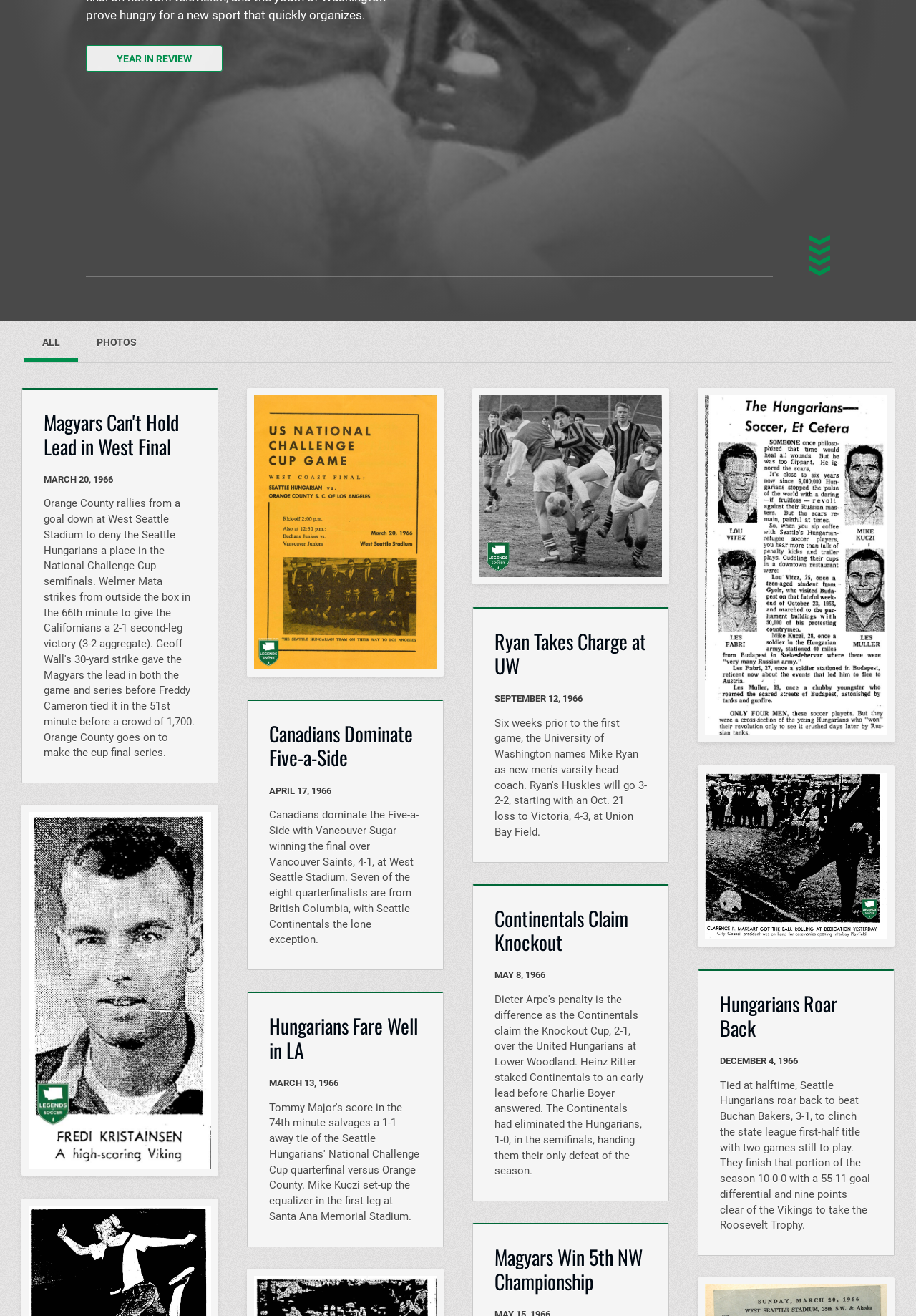Provide the bounding box coordinates for the UI element described in this sentence: "All". The coordinates should be four float values between 0 and 1, i.e., [left, top, right, bottom].

[0.027, 0.245, 0.085, 0.275]